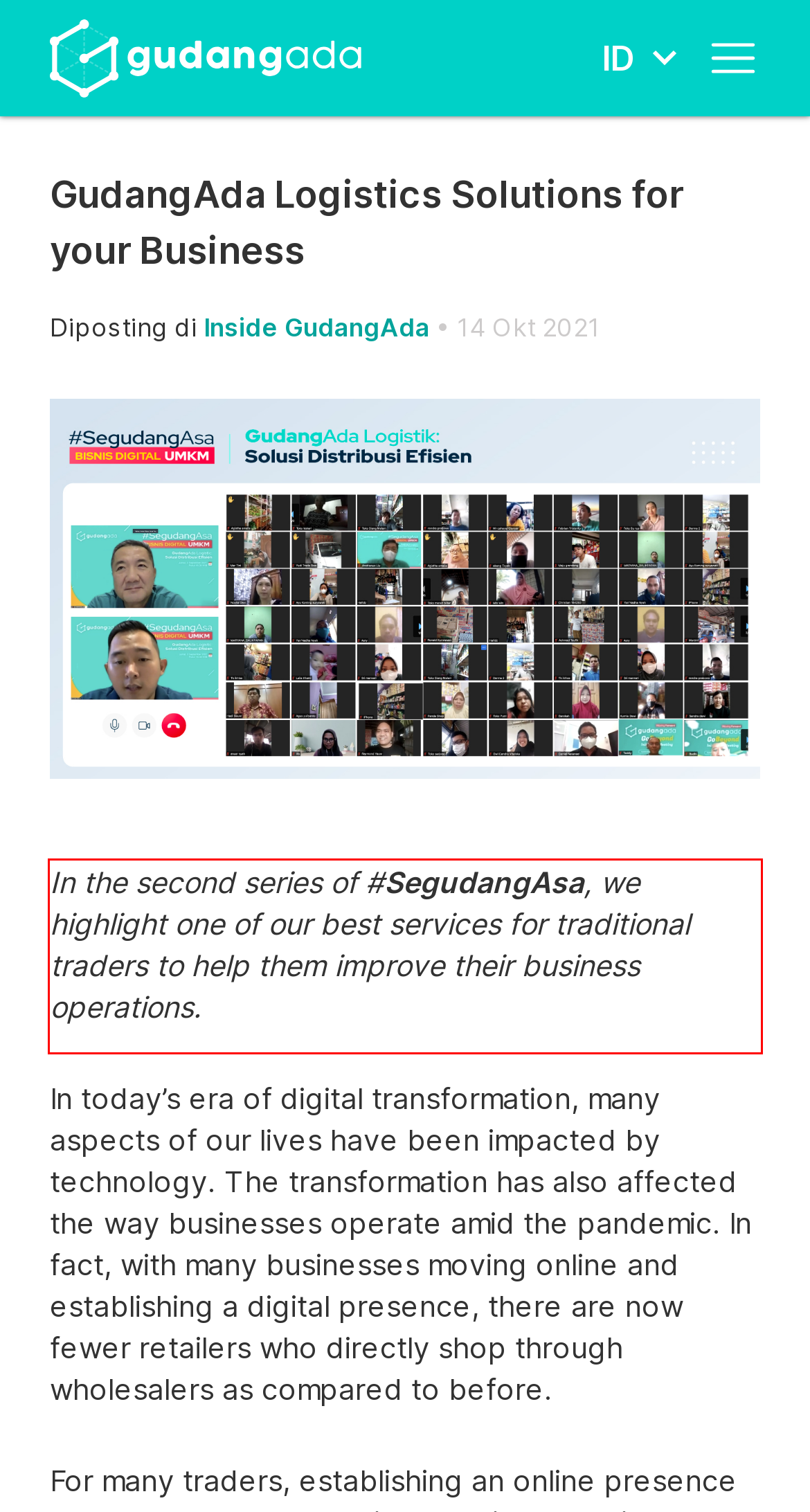Analyze the screenshot of the webpage and extract the text from the UI element that is inside the red bounding box.

In the second series of #SegudangAsa, we highlight one of our best services for traditional traders to help them improve their business operations.